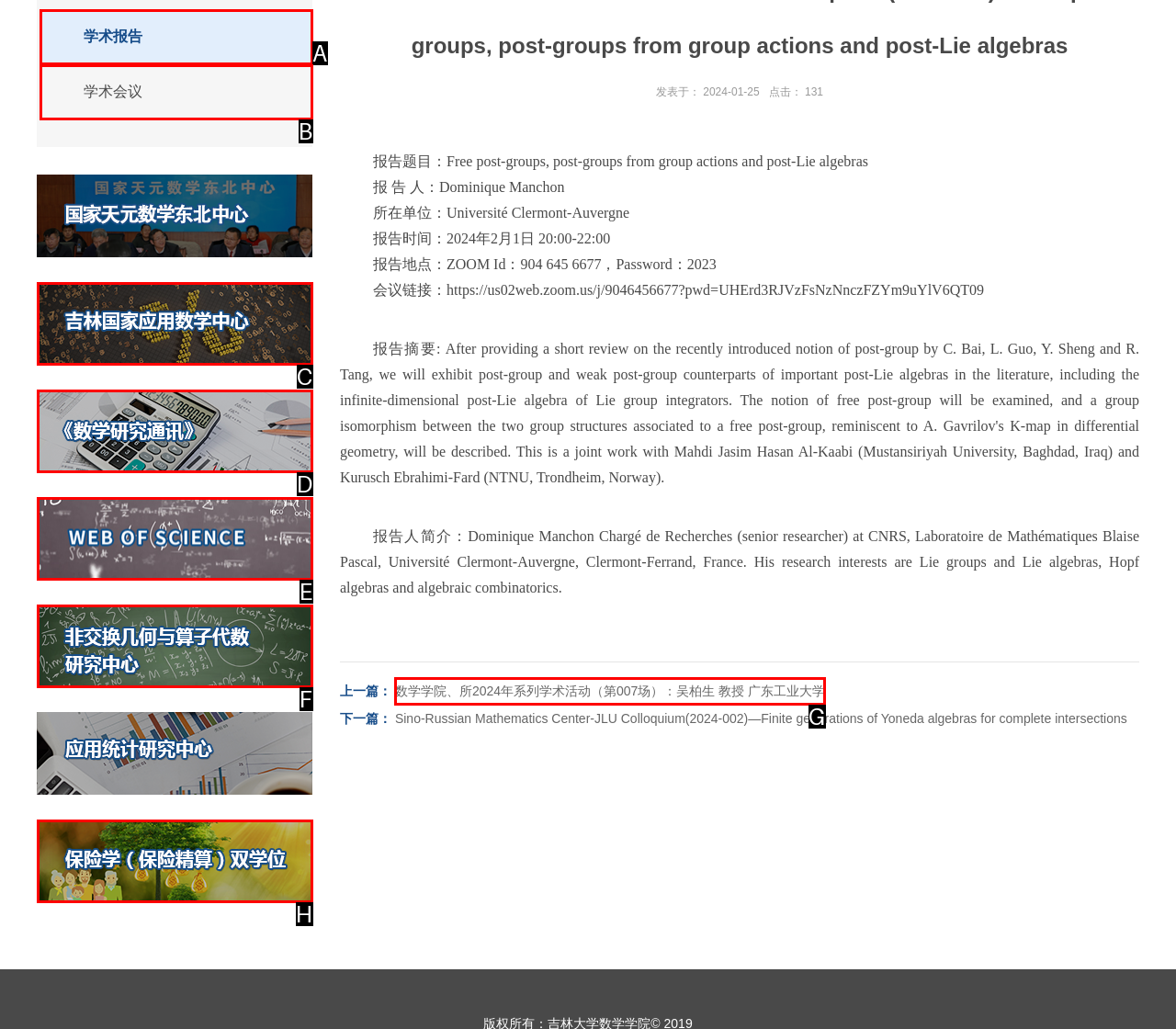Choose the HTML element that best fits the description: 学术报告. Answer with the option's letter directly.

A